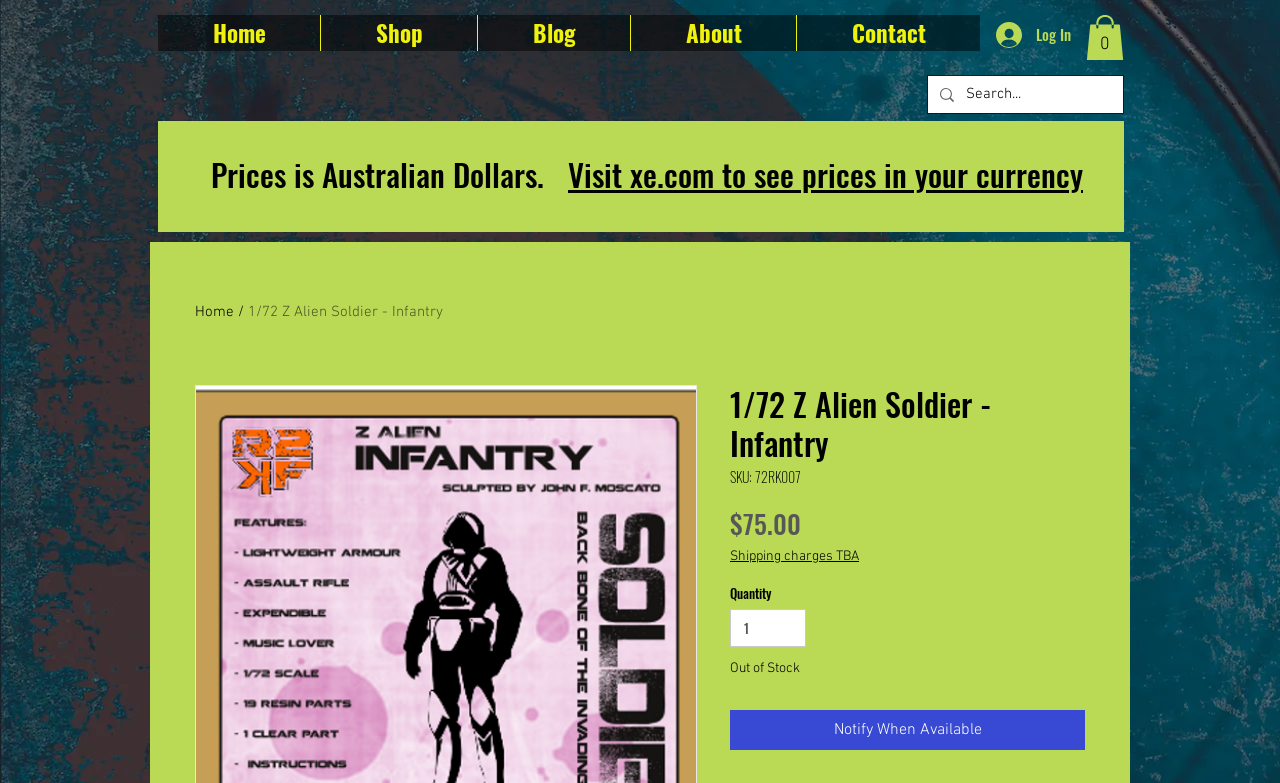Can you find the bounding box coordinates for the element that needs to be clicked to execute this instruction: "Click to print"? The coordinates should be given as four float numbers between 0 and 1, i.e., [left, top, right, bottom].

None